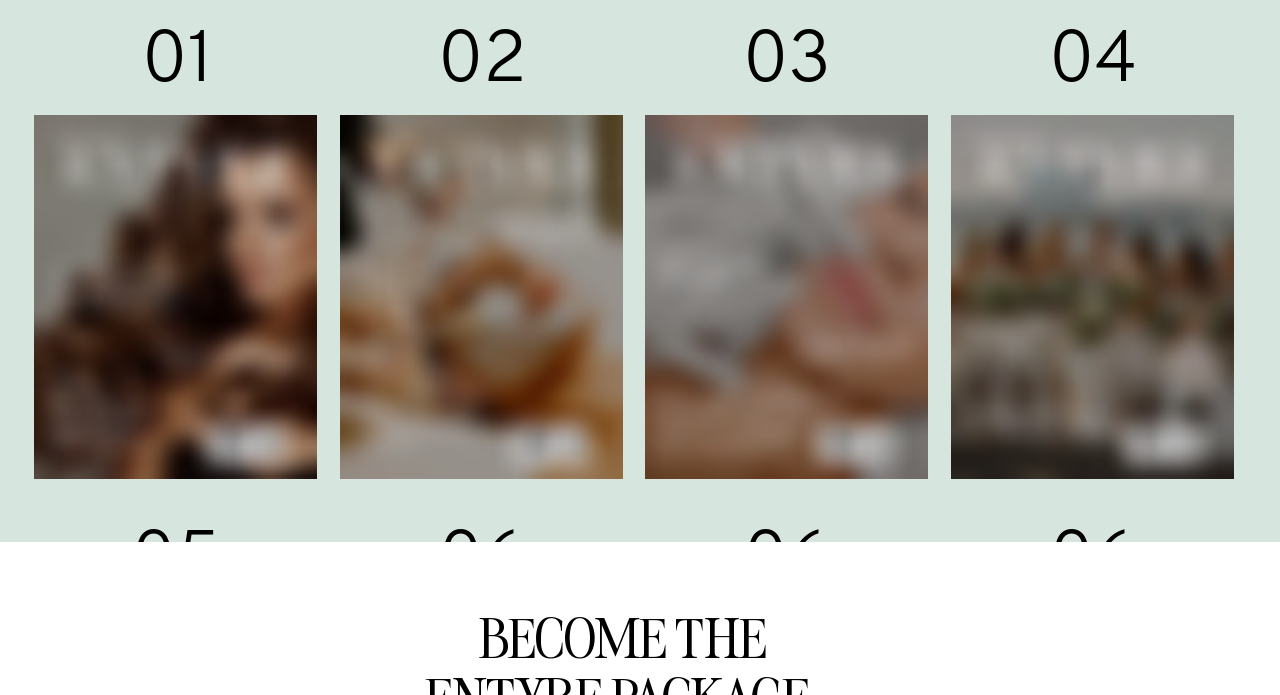What is the sequence of numbers in the headings?
Based on the image, give a one-word or short phrase answer.

01, 02, 03, 04, 05, 06